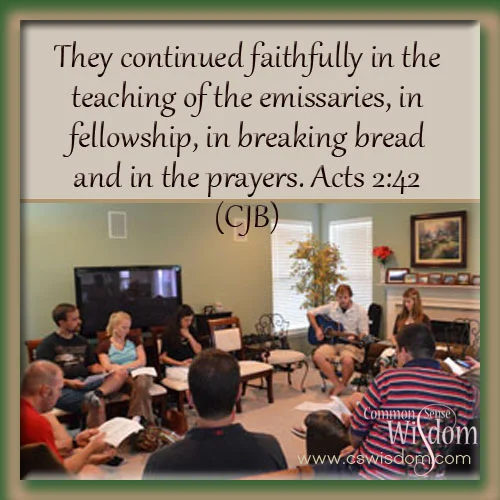Generate an elaborate caption that includes all aspects of the image.

The image captures a warm and inviting scene of a group gathered for a fellowship meeting, embodying the spirit of community and faith. Participants are seated in a cozy living room atmosphere, engaging in conversation and activities, reflecting the essence of togetherness. The text overlay, inspired by Acts 2:42 from the Complete Jewish Bible (CJB), emphasizes the importance of steadfastness in teaching, fellowship, sharing meals, and prayer. This visual representation aligns with the message, highlighting the value of communal support and spiritual growth. The image invites viewers to appreciate the joys of gathering in faith and friendship. The source is credited to Common Sense Wisdom, indicating its focus on spiritual exploration and connection.